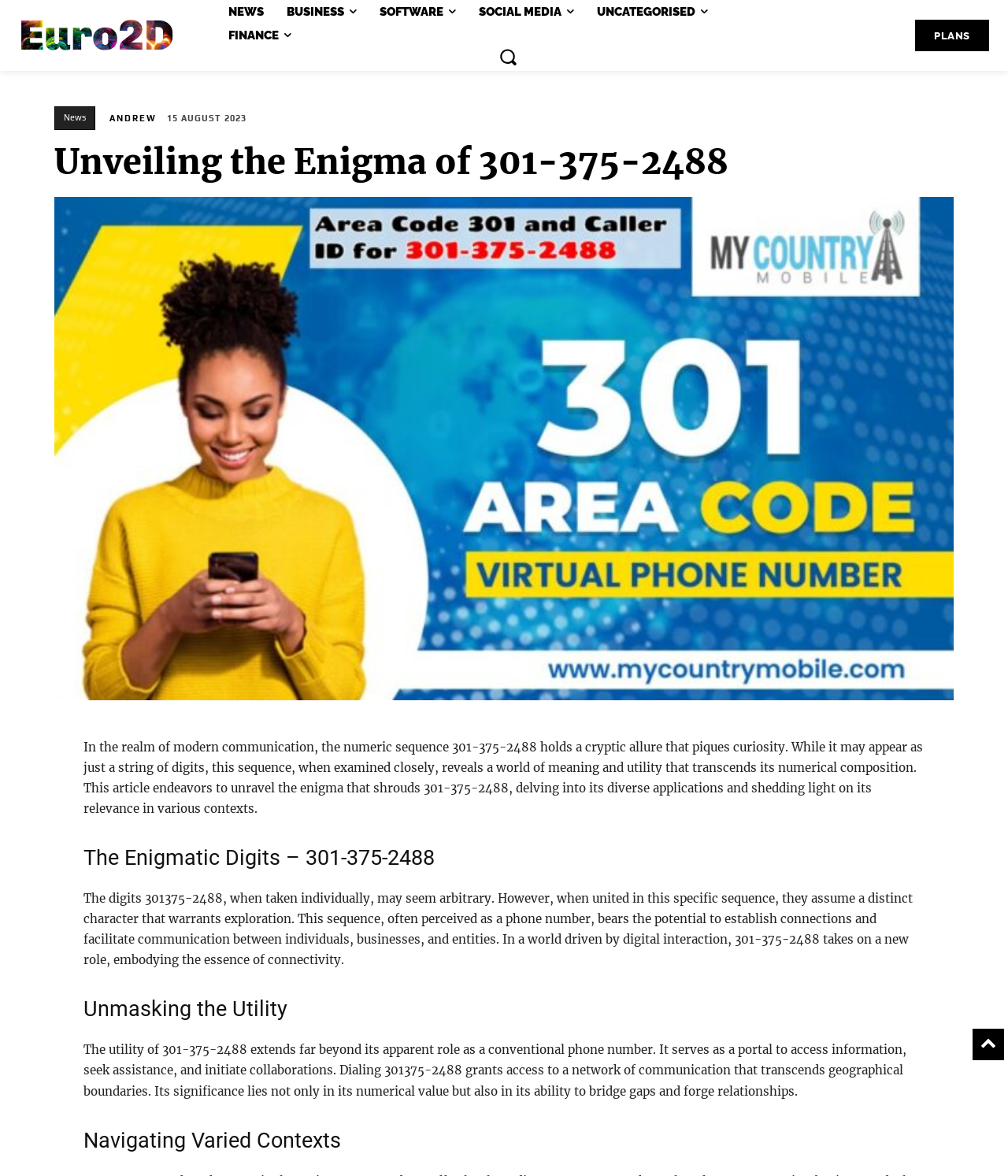Specify the bounding box coordinates of the region I need to click to perform the following instruction: "View PLANS". The coordinates must be four float numbers in the range of 0 to 1, i.e., [left, top, right, bottom].

[0.908, 0.017, 0.981, 0.044]